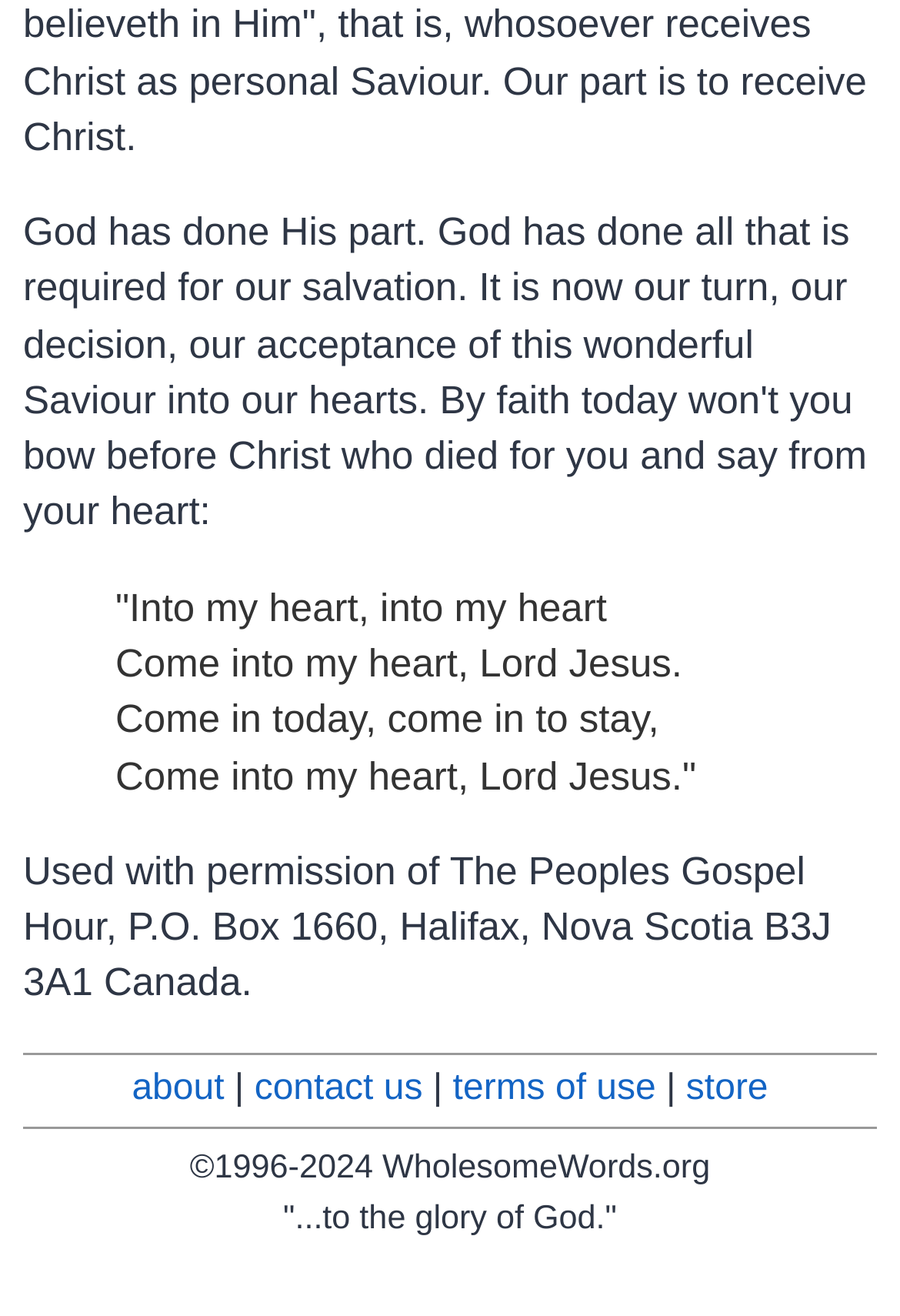What is the poem about?
Using the image as a reference, answer the question in detail.

The poem is about Lord Jesus, as it is mentioned multiple times in the poem, and it seems to be a prayer or a hymn asking Lord Jesus to come into one's heart.